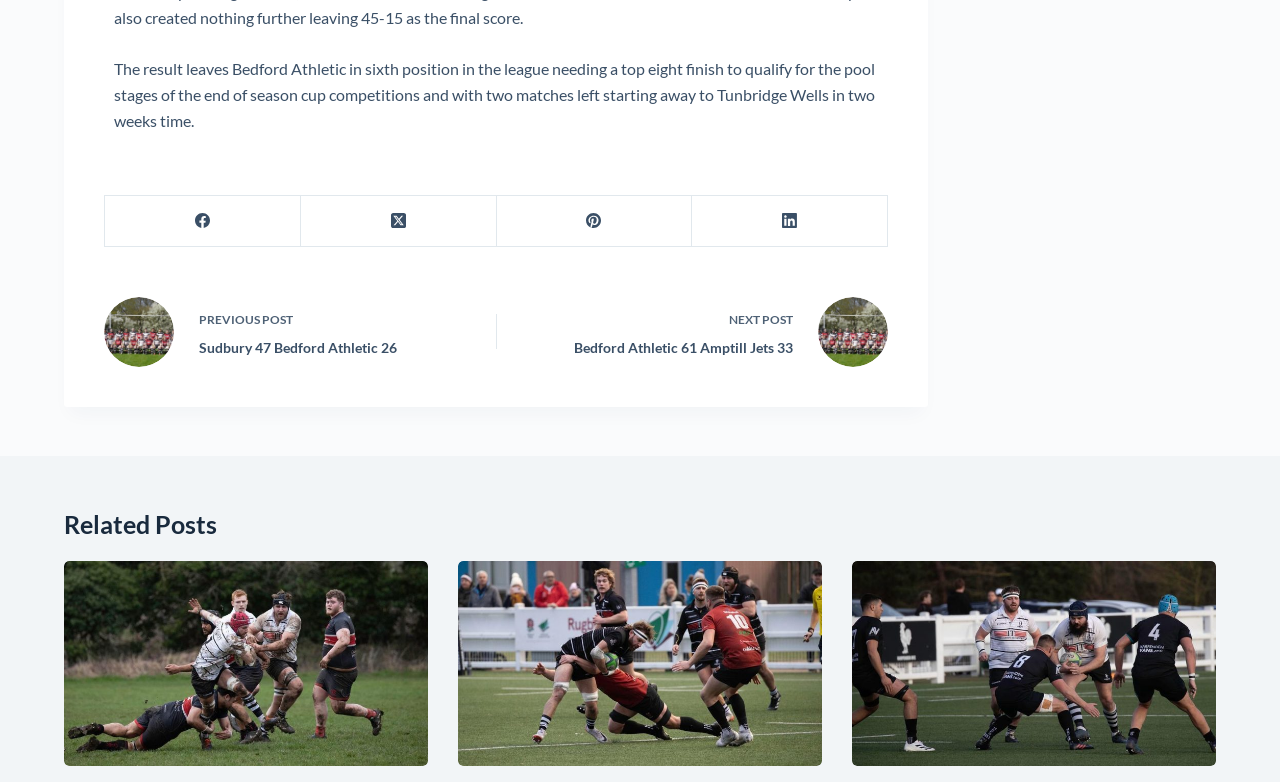Determine the coordinates of the bounding box for the clickable area needed to execute this instruction: "Read related post about Oundle 27 Bedford Athletic 24".

[0.05, 0.717, 0.334, 0.979]